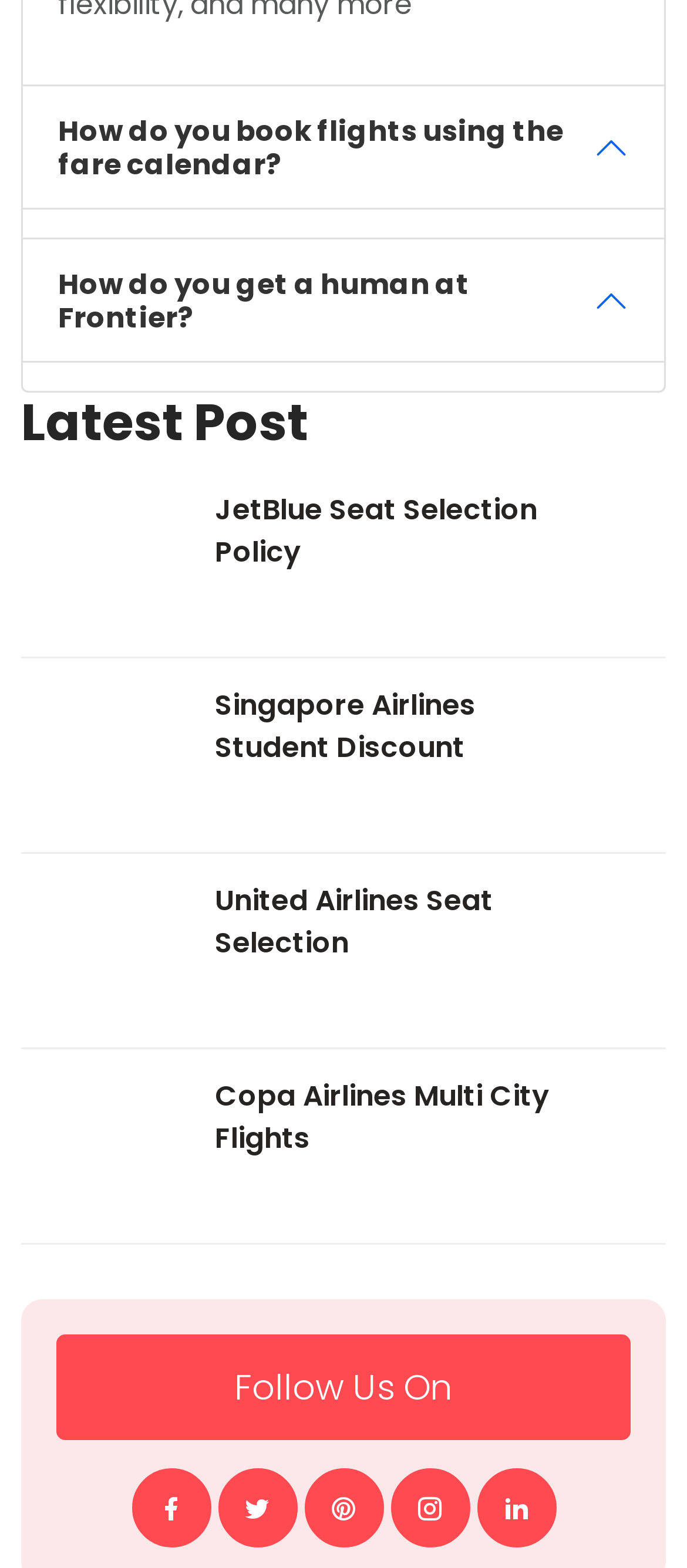How many social media icons are there?
Identify the answer in the screenshot and reply with a single word or phrase.

5